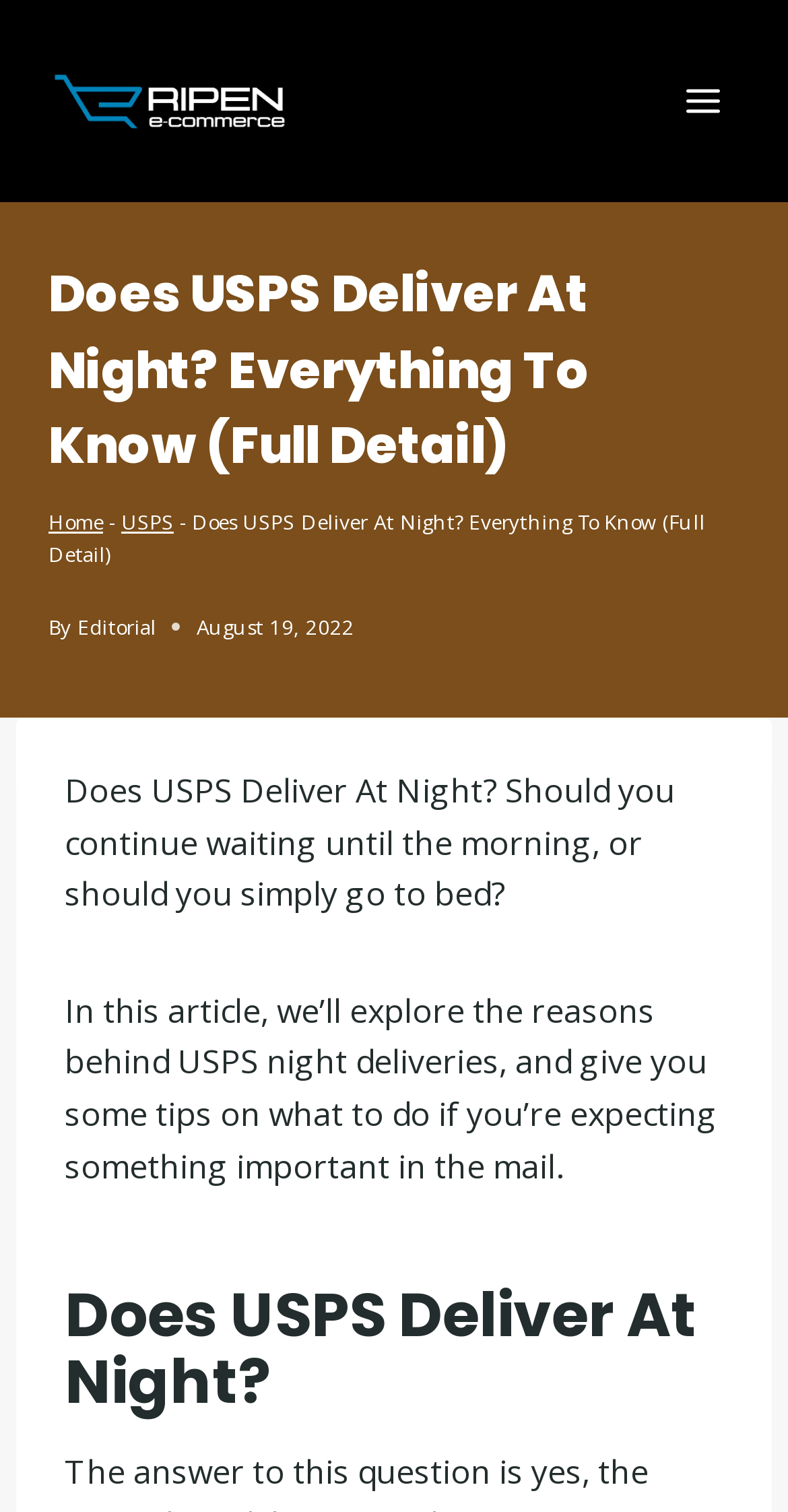Describe all the key features and sections of the webpage thoroughly.

The webpage is about USPS delivery at night, with a focus on whether one should wait until morning or go to bed. At the top left of the page, there is a link to "RIPEN ECOMMERCE" accompanied by an image with the same name. On the top right, there is a button to open a menu. 

Below the top section, there is a heading that repeats the title of the webpage, "Does USPS Deliver At Night? Everything To Know (Full Detail)". Underneath this heading, there is a navigation section with breadcrumbs, which includes links to "Home" and "USPS", separated by a hyphen. 

To the right of the breadcrumbs, there is a static text "By Editorial" followed by a timestamp "August 19, 2022". Below this section, there is a paragraph that summarizes the content of the article, asking whether one should continue waiting until morning or go to bed. 

Another paragraph follows, explaining that the article will explore the reasons behind USPS night deliveries and provide tips on what to do if one is expecting something important in the mail. Finally, there is a heading "Does USPS Deliver At Night?" at the bottom of the page.